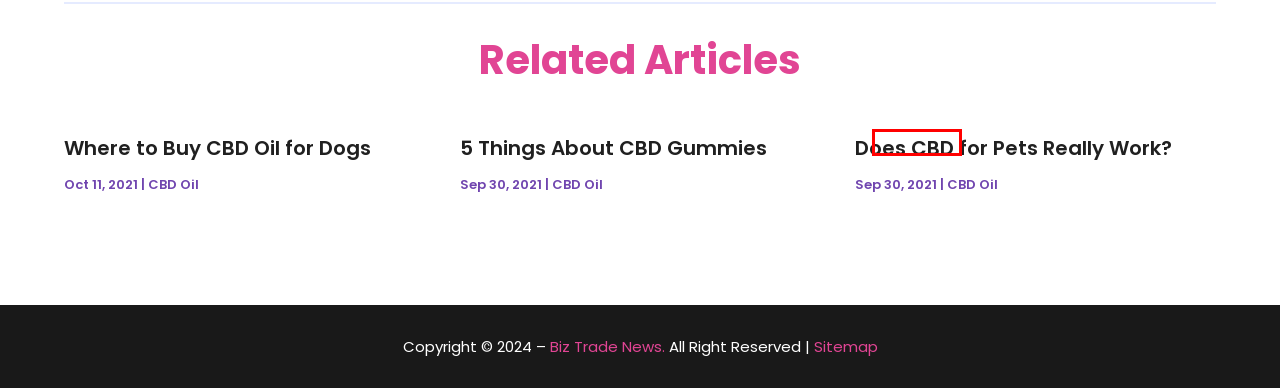You are given a screenshot of a webpage with a red rectangle bounding box around a UI element. Select the webpage description that best matches the new webpage after clicking the element in the bounding box. Here are the candidates:
A. B2B Lead Generation Archives - Biz Trade News
B. January 2023 - Biz Trade News
C. October 2022 - Biz Trade News
D. Auto Glass Archives - Biz Trade News
E. Automotive Archives - Biz Trade News
F. August 2022 - Biz Trade News
G. September 2022 - Biz Trade News
H. Baseball Training Program Archives - Biz Trade News

E